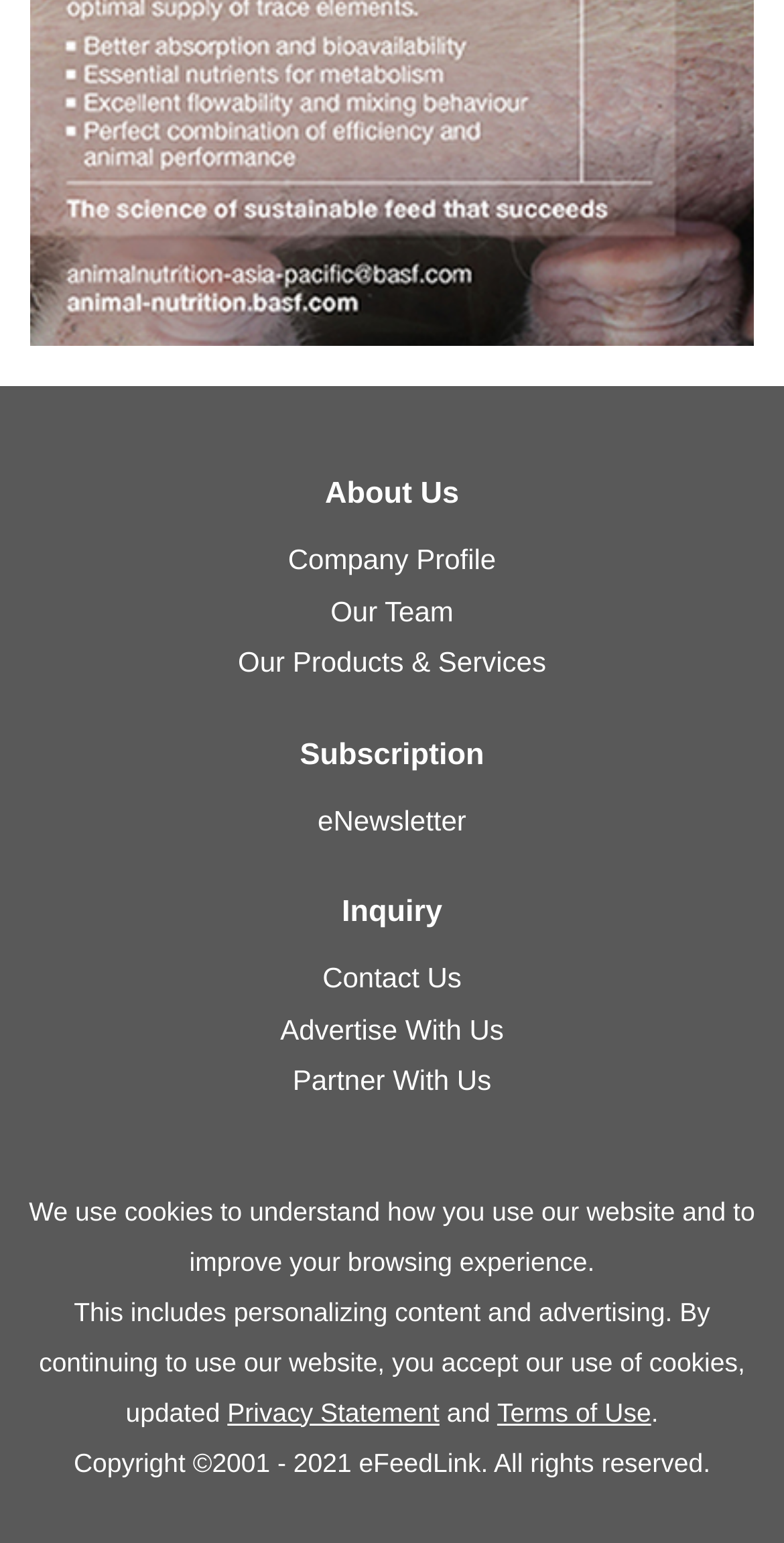What is the last link on the webpage?
Look at the image and answer with only one word or phrase.

Terms of Use